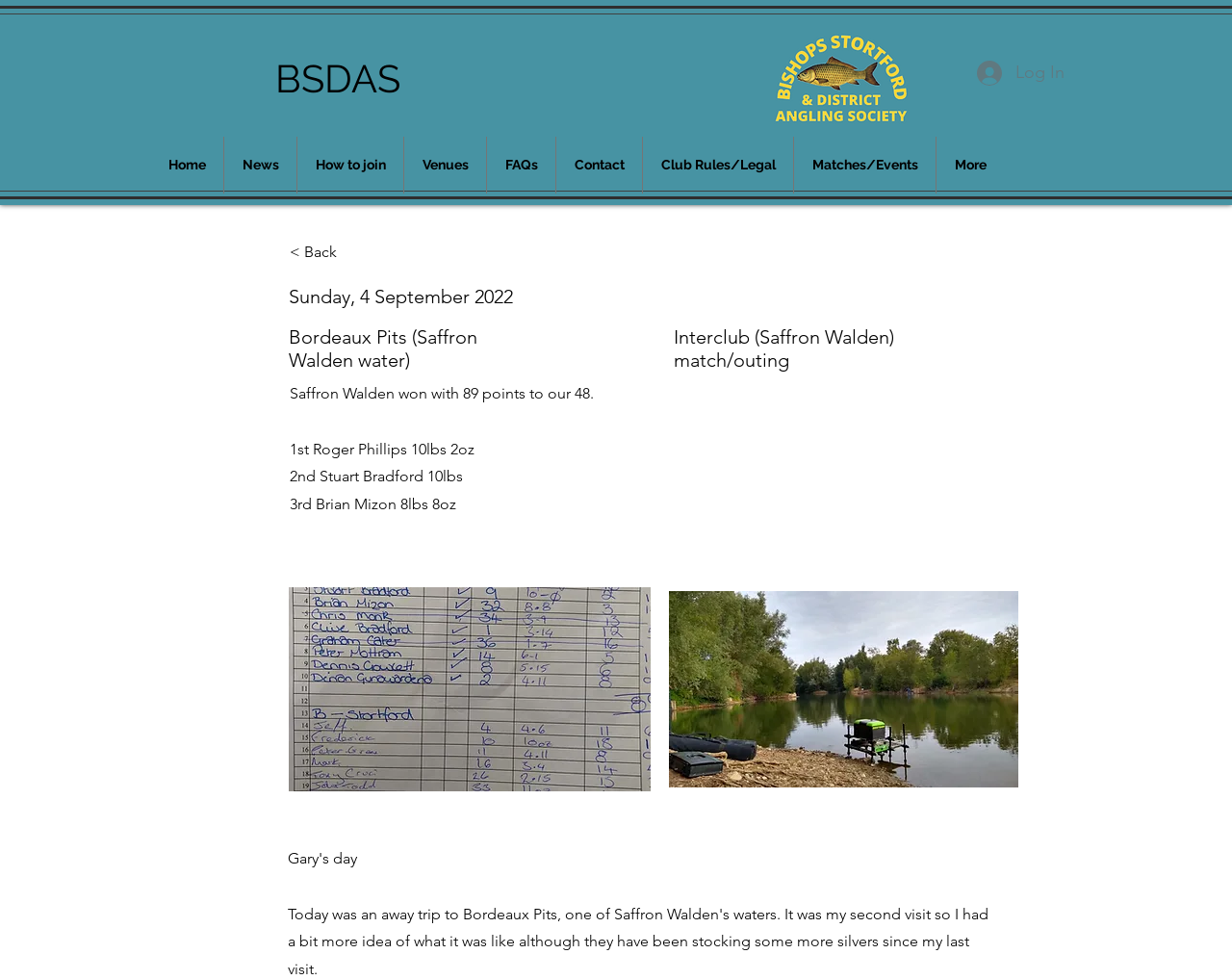Provide the bounding box coordinates of the HTML element this sentence describes: "< Back". The bounding box coordinates consist of four float numbers between 0 and 1, i.e., [left, top, right, bottom].

[0.235, 0.238, 0.338, 0.277]